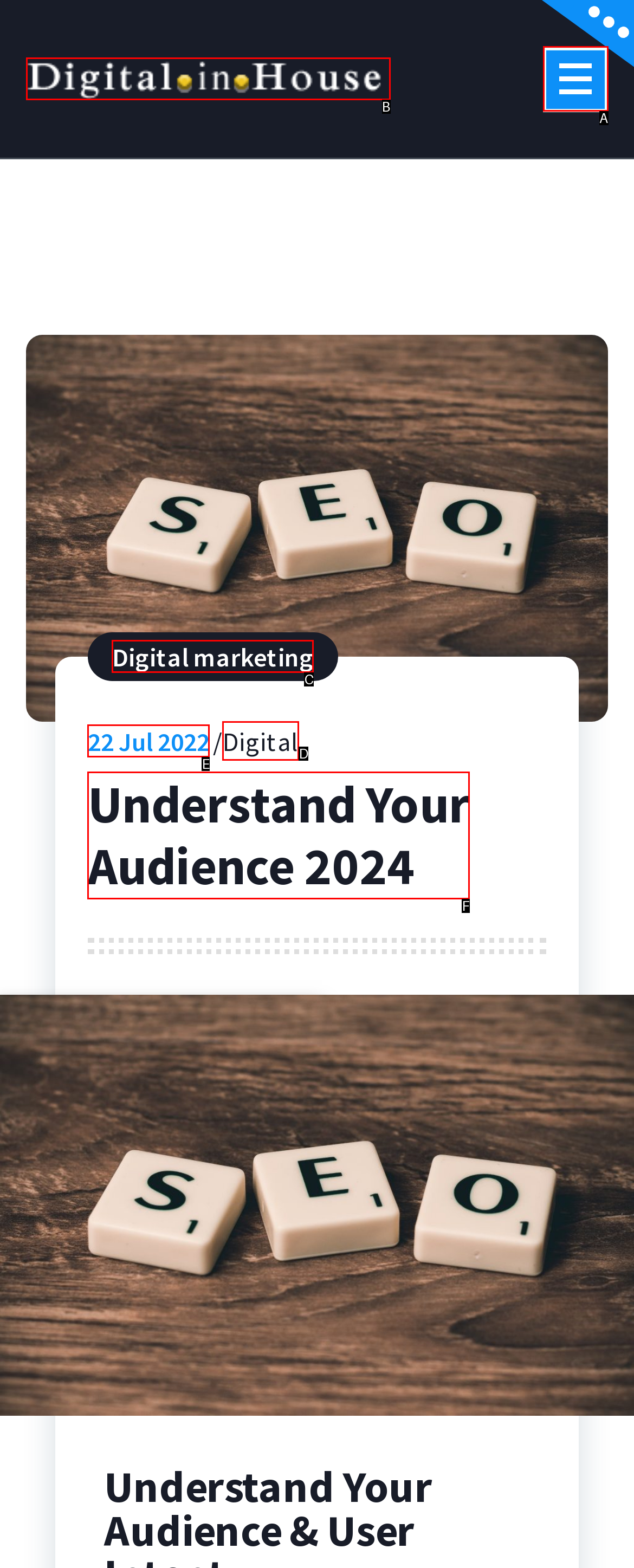Identify the matching UI element based on the description: alt="Digital In House"
Reply with the letter from the available choices.

B